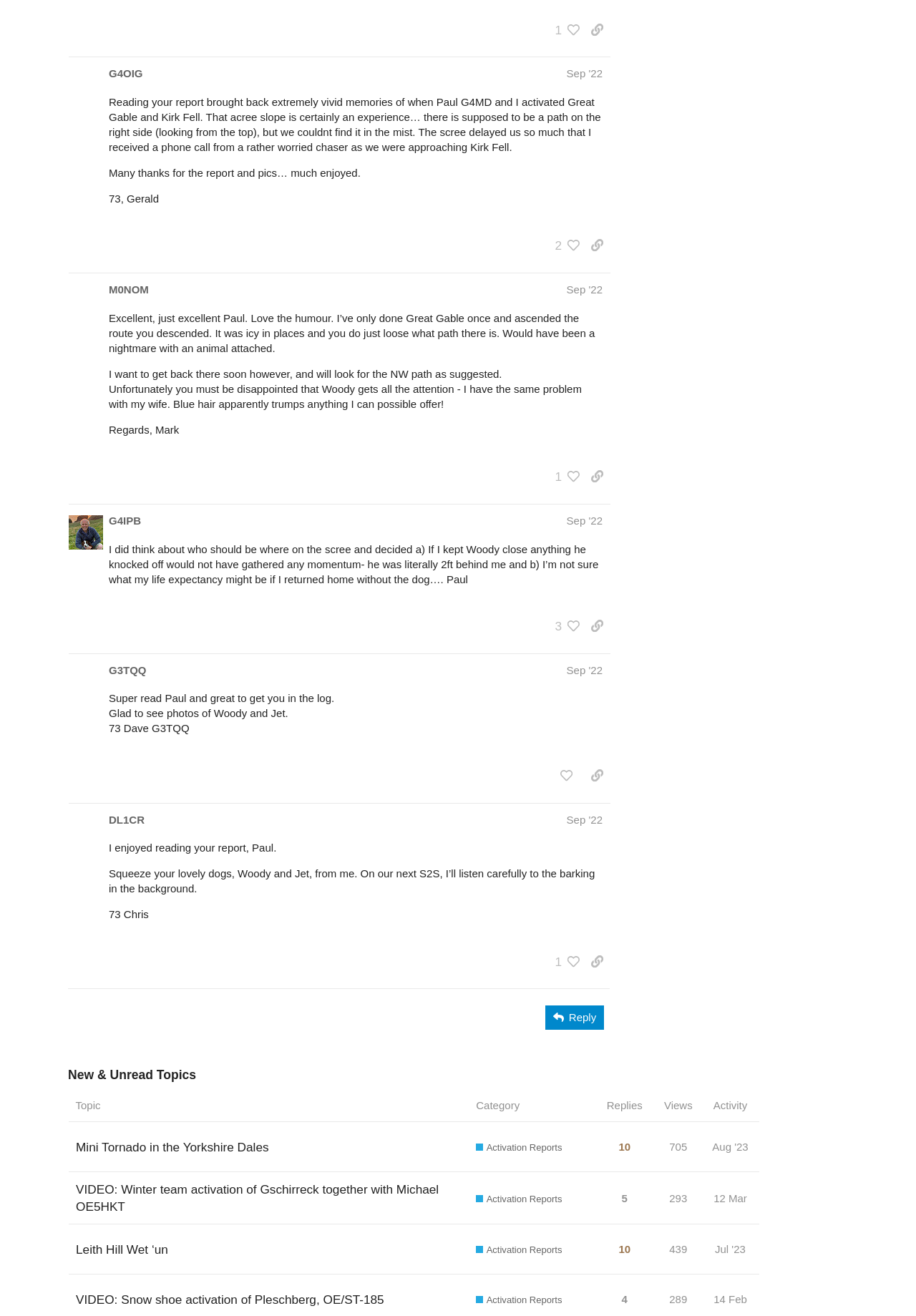Using the element description: "parent_node: DECON-IT GmbH title="DECON-IT GmbH"", determine the bounding box coordinates for the specified UI element. The coordinates should be four float numbers between 0 and 1, [left, top, right, bottom].

None